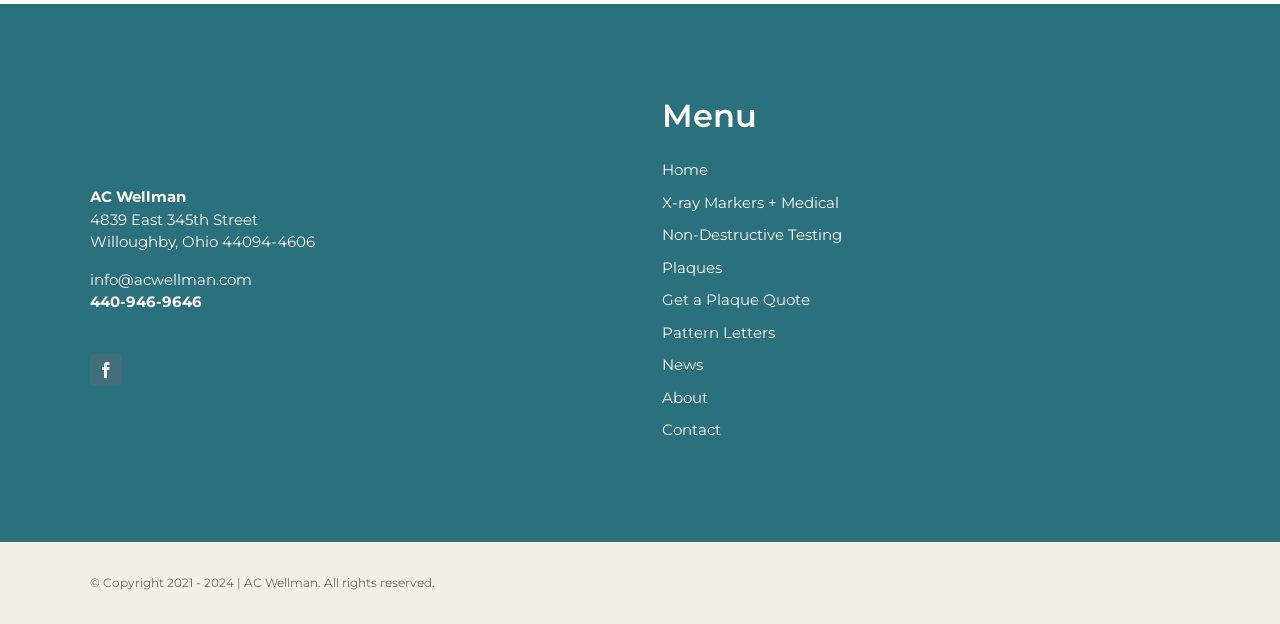Give a one-word or short-phrase answer to the following question: 
What is the company name?

AC Wellman